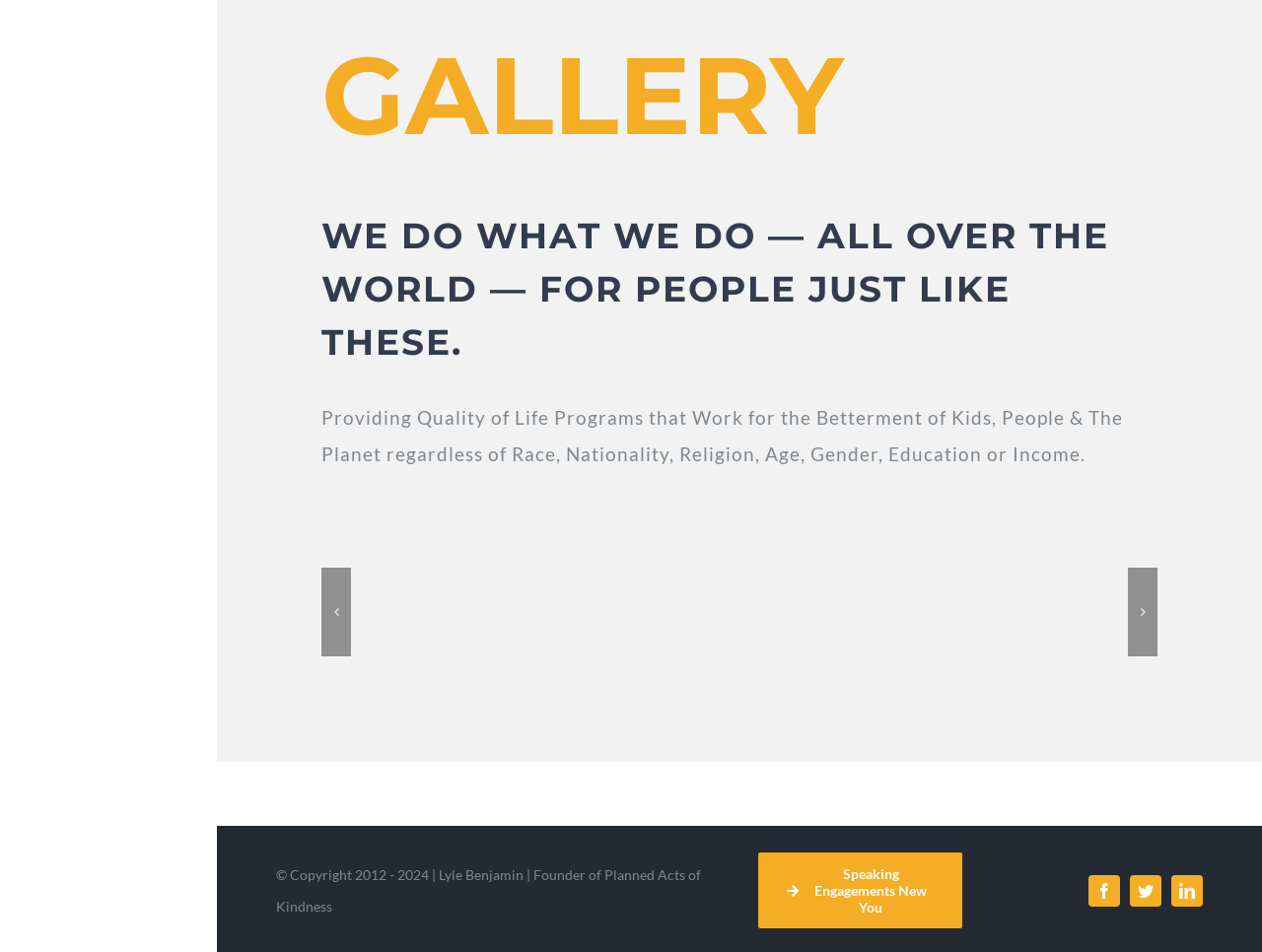Locate the bounding box of the UI element based on this description: "Subscribe". Provide four float numbers between 0 and 1 as [left, top, right, bottom].

None